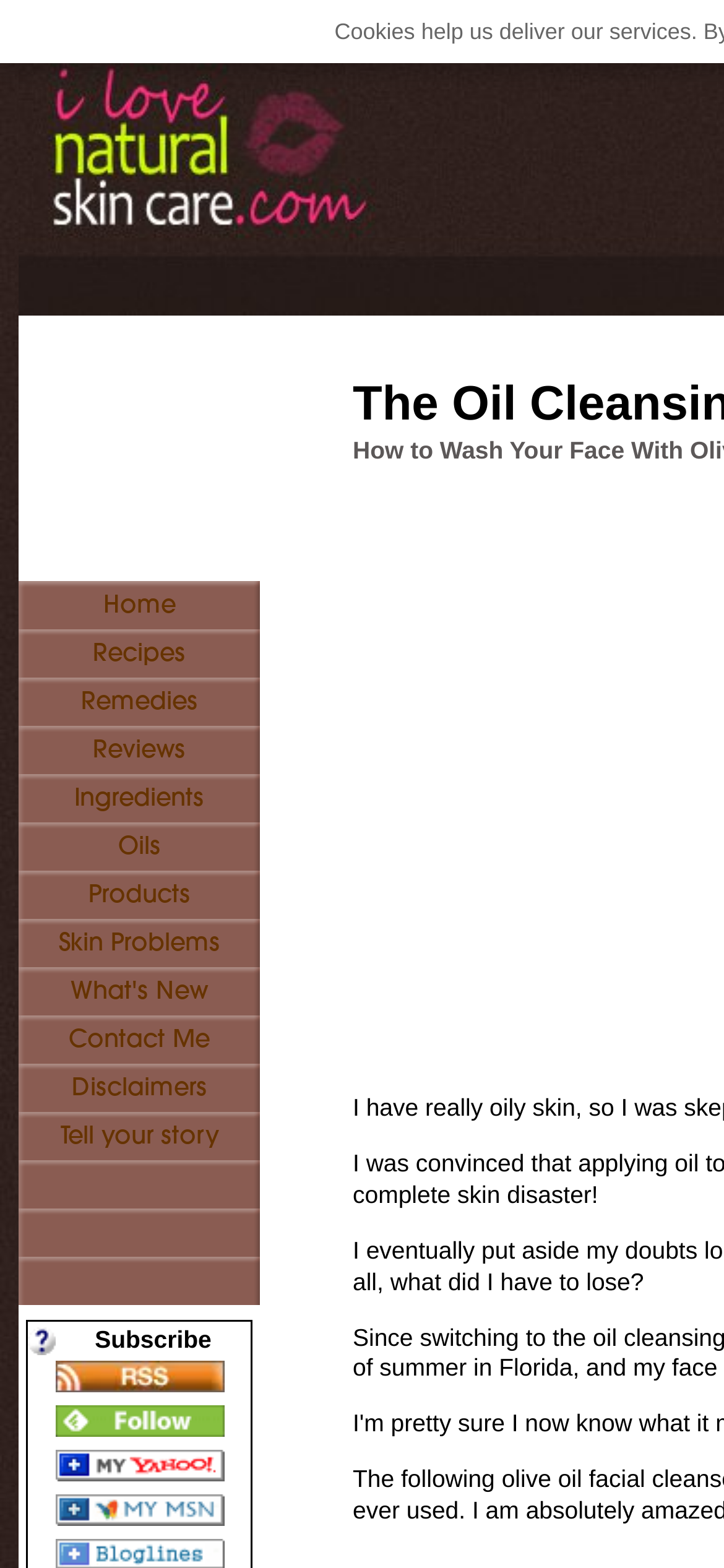Please identify the bounding box coordinates of the element that needs to be clicked to execute the following command: "Follow us in Feedly". Provide the bounding box using four float numbers between 0 and 1, formatted as [left, top, right, bottom].

[0.076, 0.904, 0.309, 0.922]